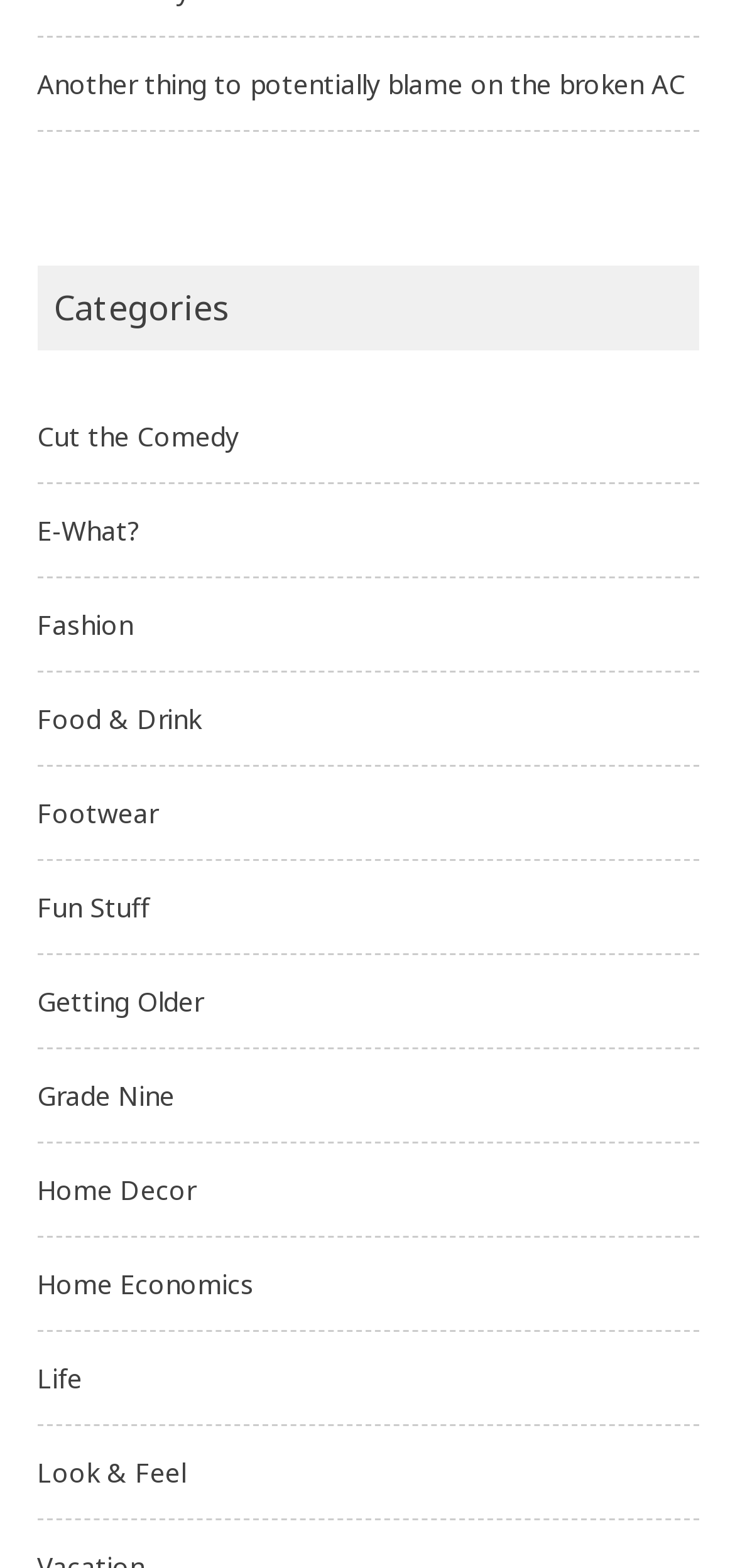Provide the bounding box coordinates for the UI element that is described by this text: "Ask a Question". The coordinates should be in the form of four float numbers between 0 and 1: [left, top, right, bottom].

None